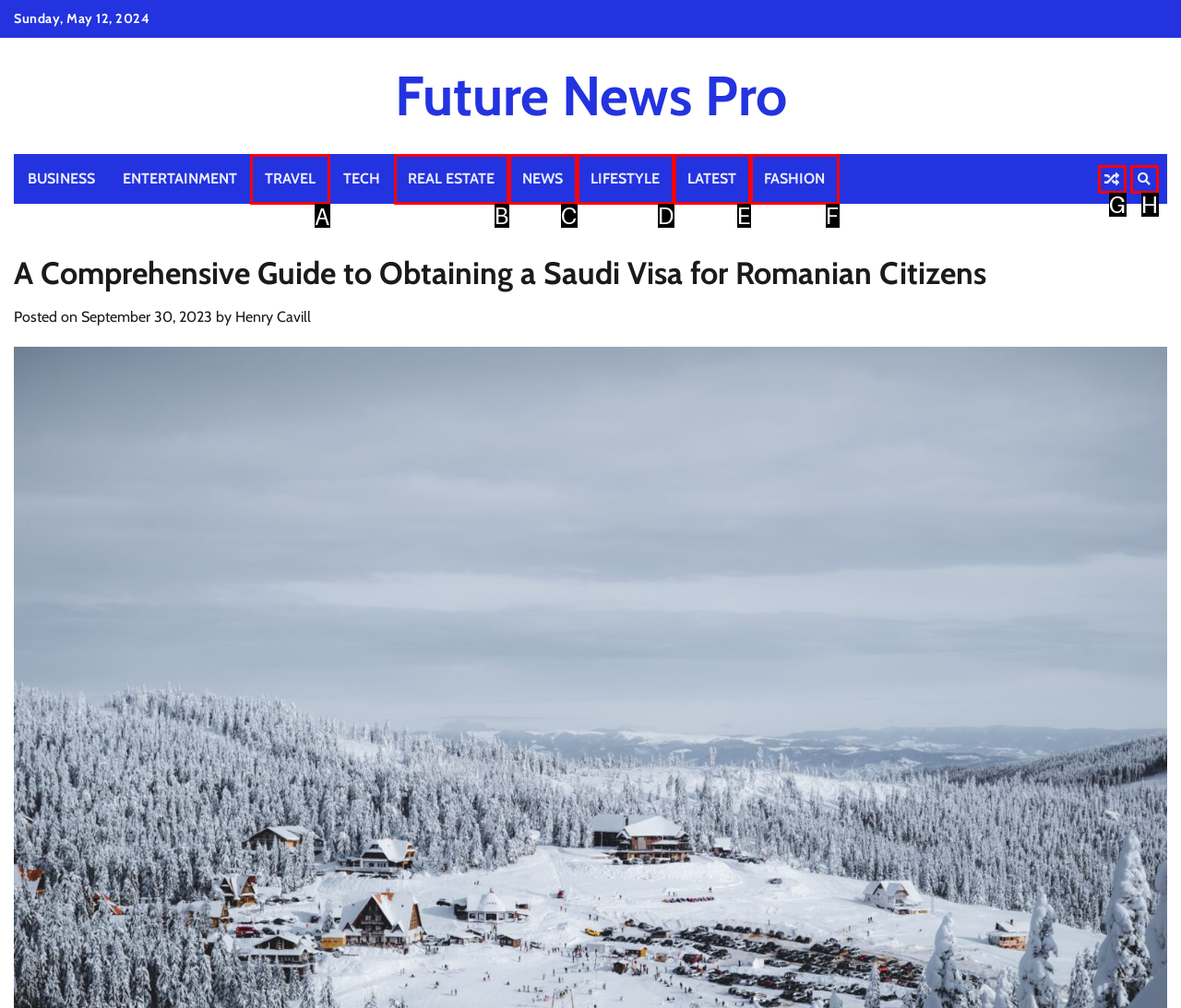Tell me which letter corresponds to the UI element that will allow you to visit the TRAVEL page. Answer with the letter directly.

A